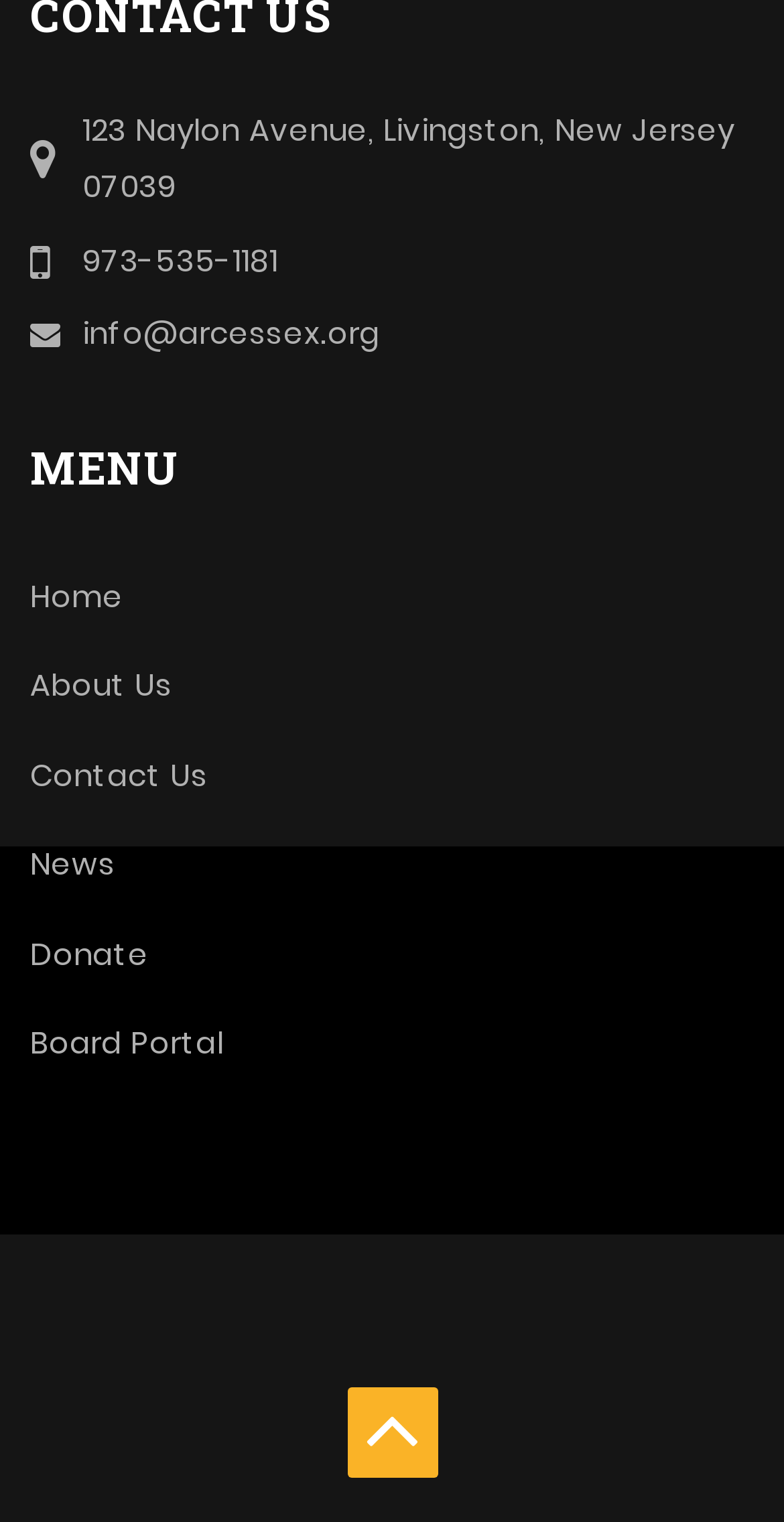Please reply to the following question with a single word or a short phrase:
How many menu items are there?

6